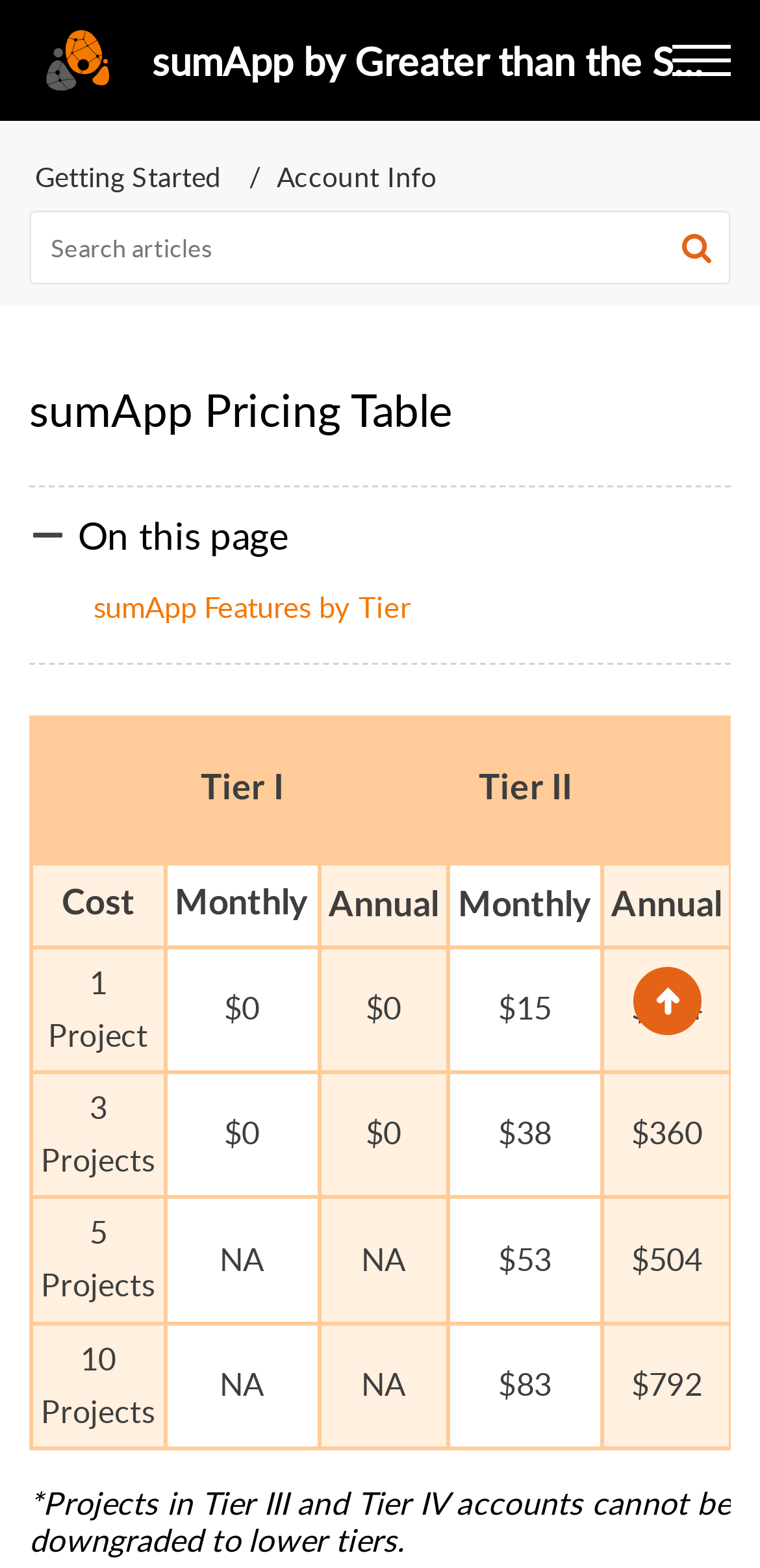Please answer the following question using a single word or phrase: 
How many tiers are available in sumApp?

4